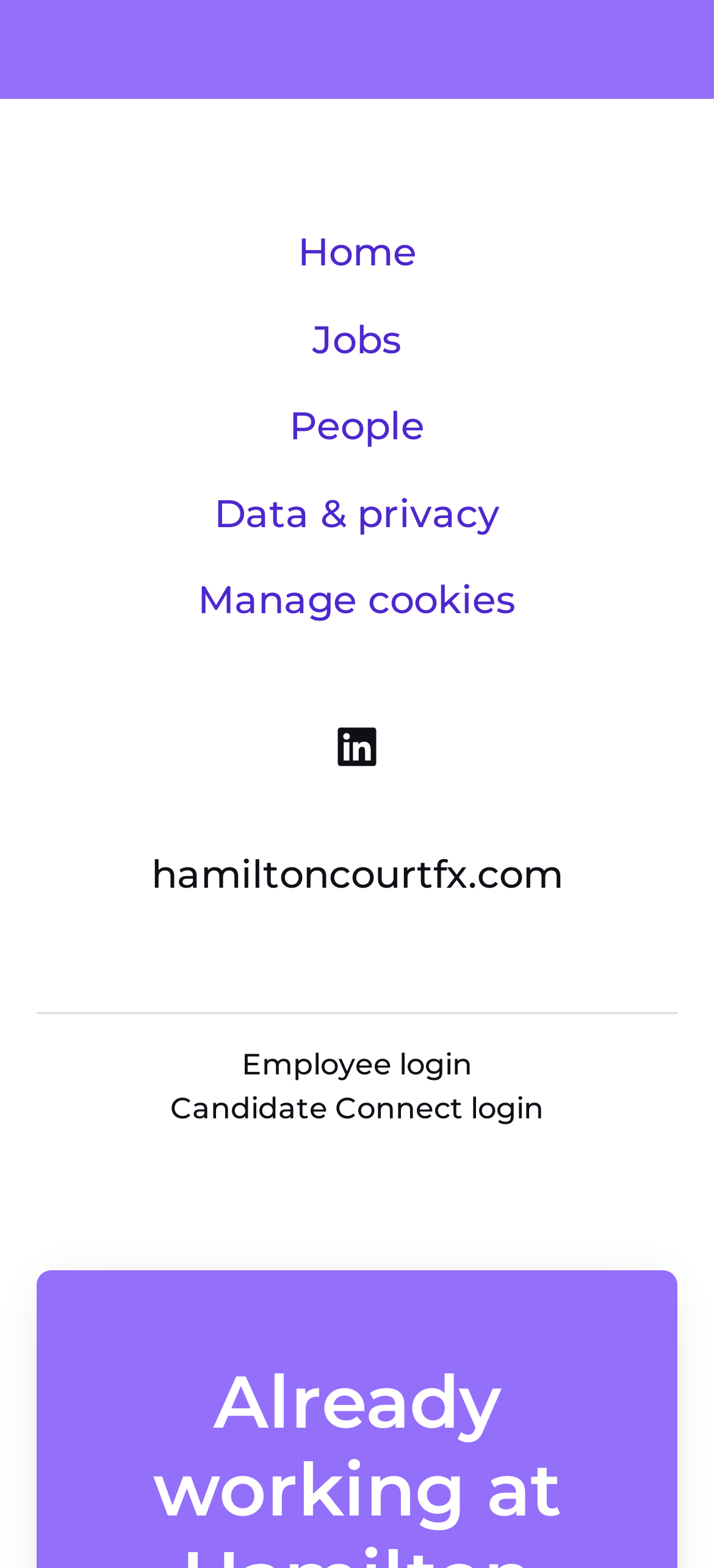Respond with a single word or phrase to the following question:
What is the last link in the footer?

Candidate Connect login